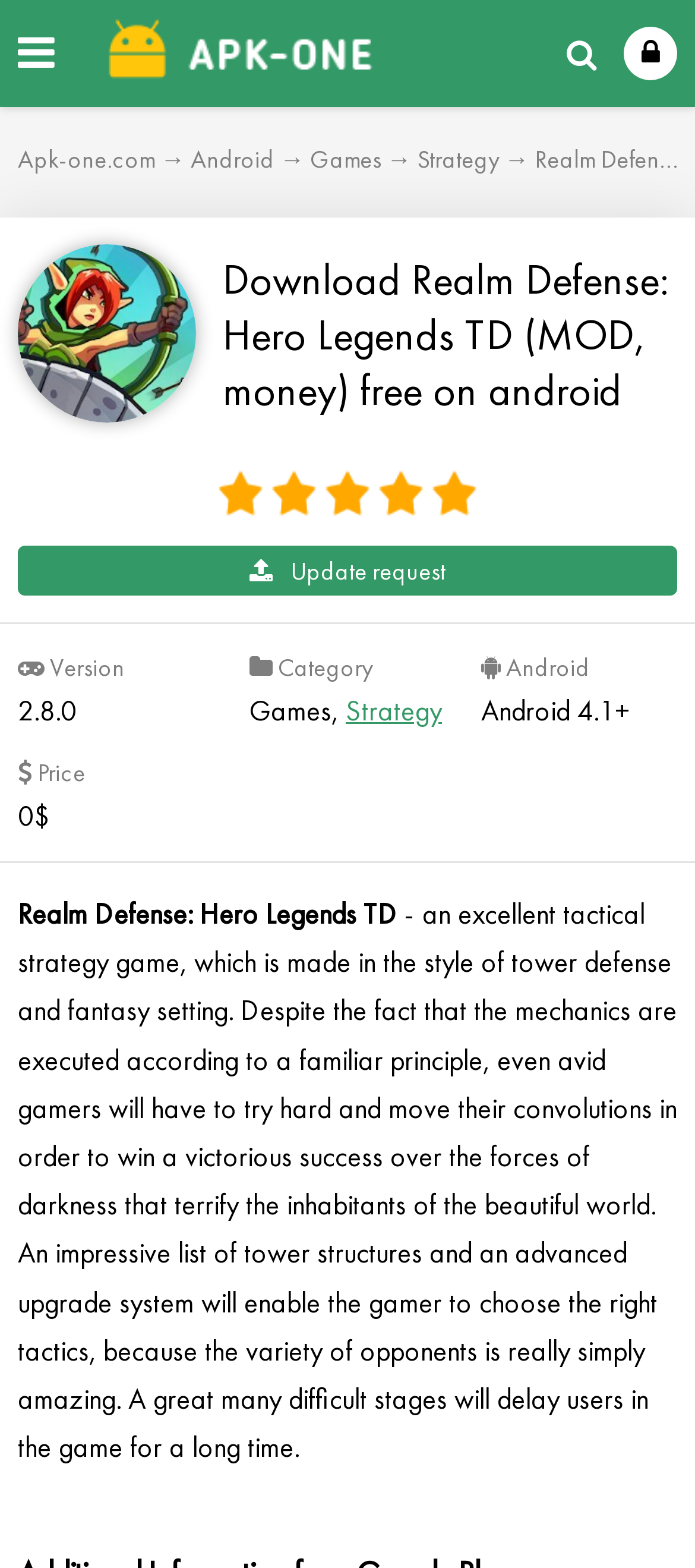Construct a comprehensive caption that outlines the webpage's structure and content.

This webpage is about downloading a mobile game called "Realm Defense: Hero Legends TD" for Android devices. At the top, there is a prominent link to download the game, accompanied by a small image of the game's logo. Below the download link, there are several navigation links, including "Apk-one.com", "Android", "Games", and "Strategy", which are aligned horizontally.

On the left side of the page, there is a large image of the game, taking up about a quarter of the page's width. Next to the image, there is a heading that reads "Download Realm Defense: Hero Legends TD (MOD, money) free on android". Below the heading, there are five numbered links, likely representing different versions or updates of the game.

Further down the page, there are several sections of text and links, including a section with details about the game, such as its version number, category, and compatibility with Android devices. There is also a section with a brief description of the game, highlighting its unique features and gameplay mechanics.

At the bottom of the page, there is a section with additional information about the game, including its price, which is listed as free. Overall, the webpage is focused on providing information and resources for users to download and play the "Realm Defense: Hero Legends TD" game on their Android devices.